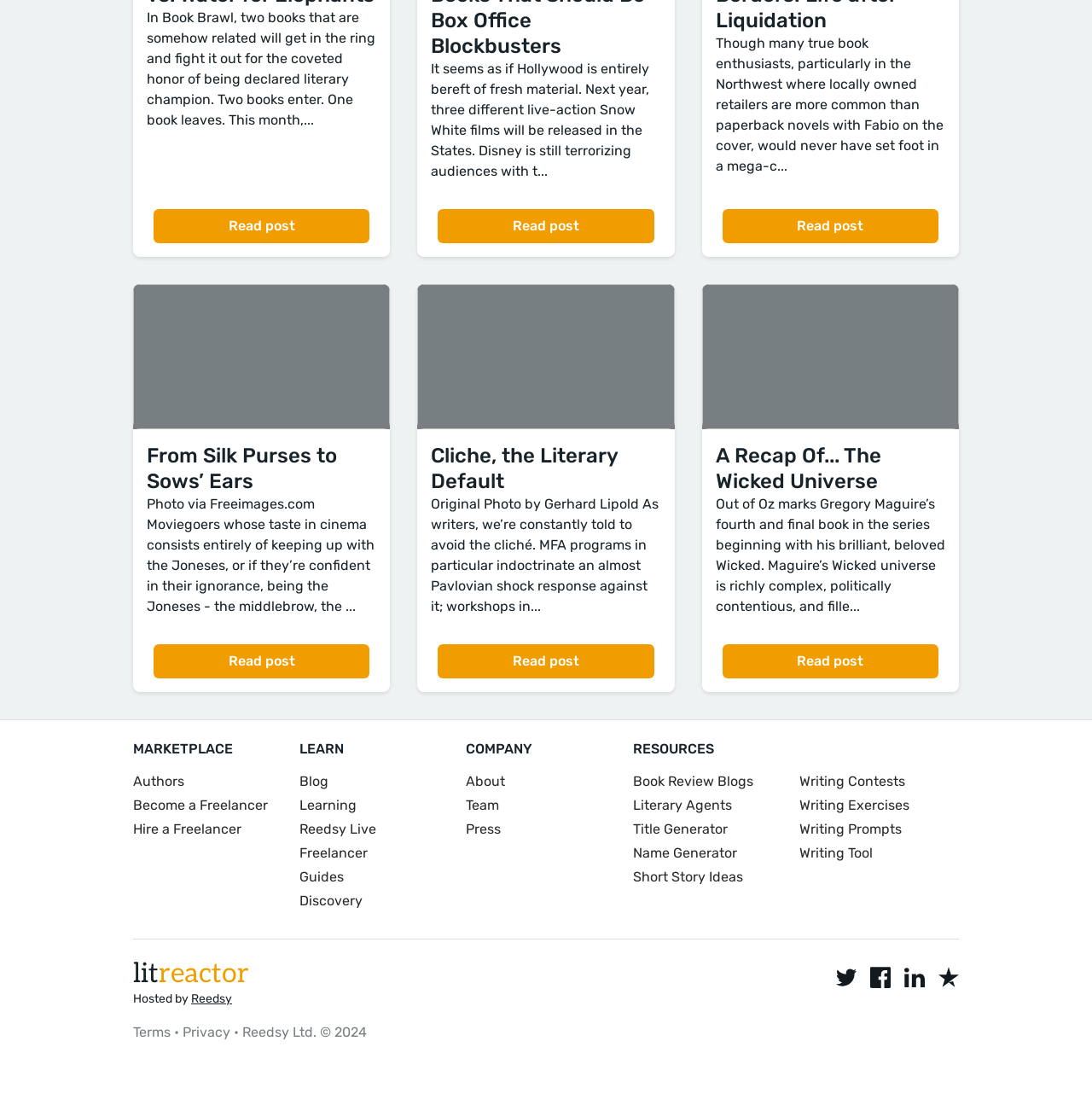Could you determine the bounding box coordinates of the clickable element to complete the instruction: "View the terms of service"? Provide the coordinates as four float numbers between 0 and 1, i.e., [left, top, right, bottom].

[0.122, 0.921, 0.156, 0.936]